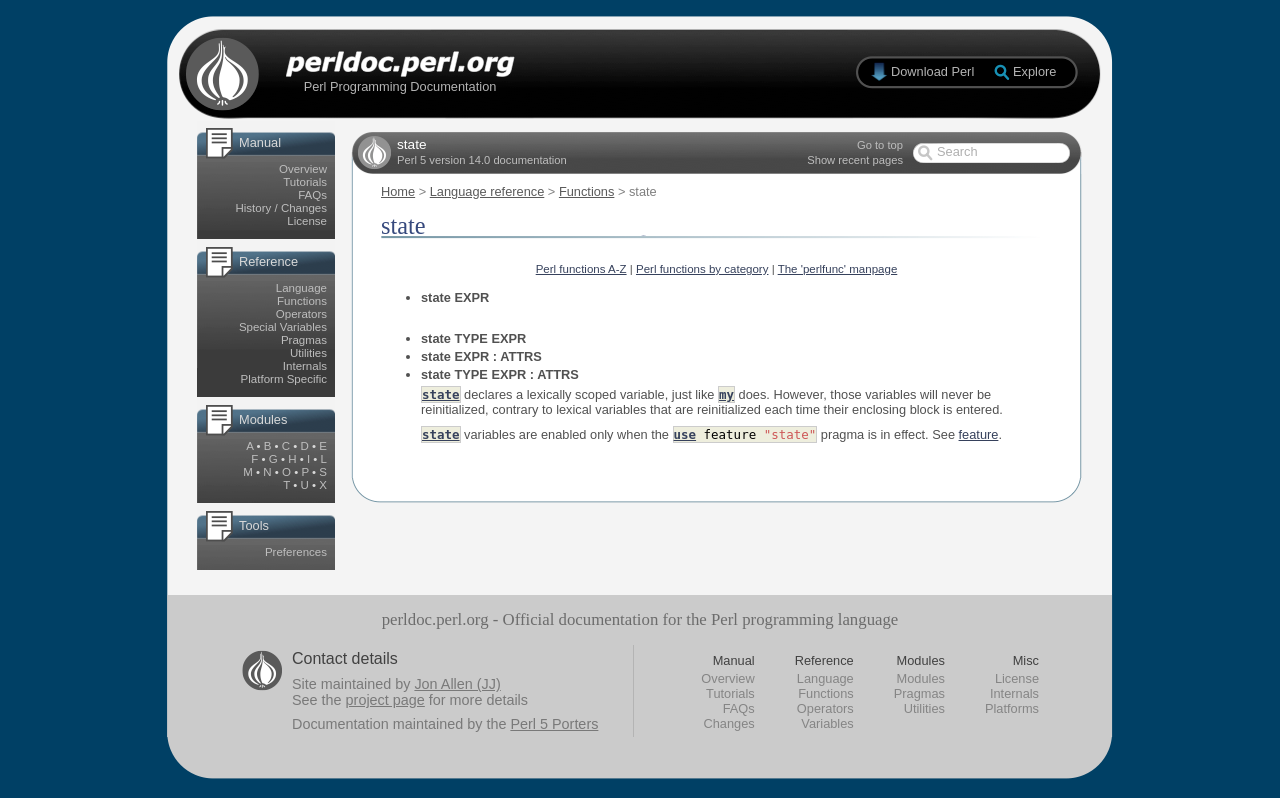Provide a brief response to the question below using one word or phrase:
What is the main topic of this webpage?

Perl programming